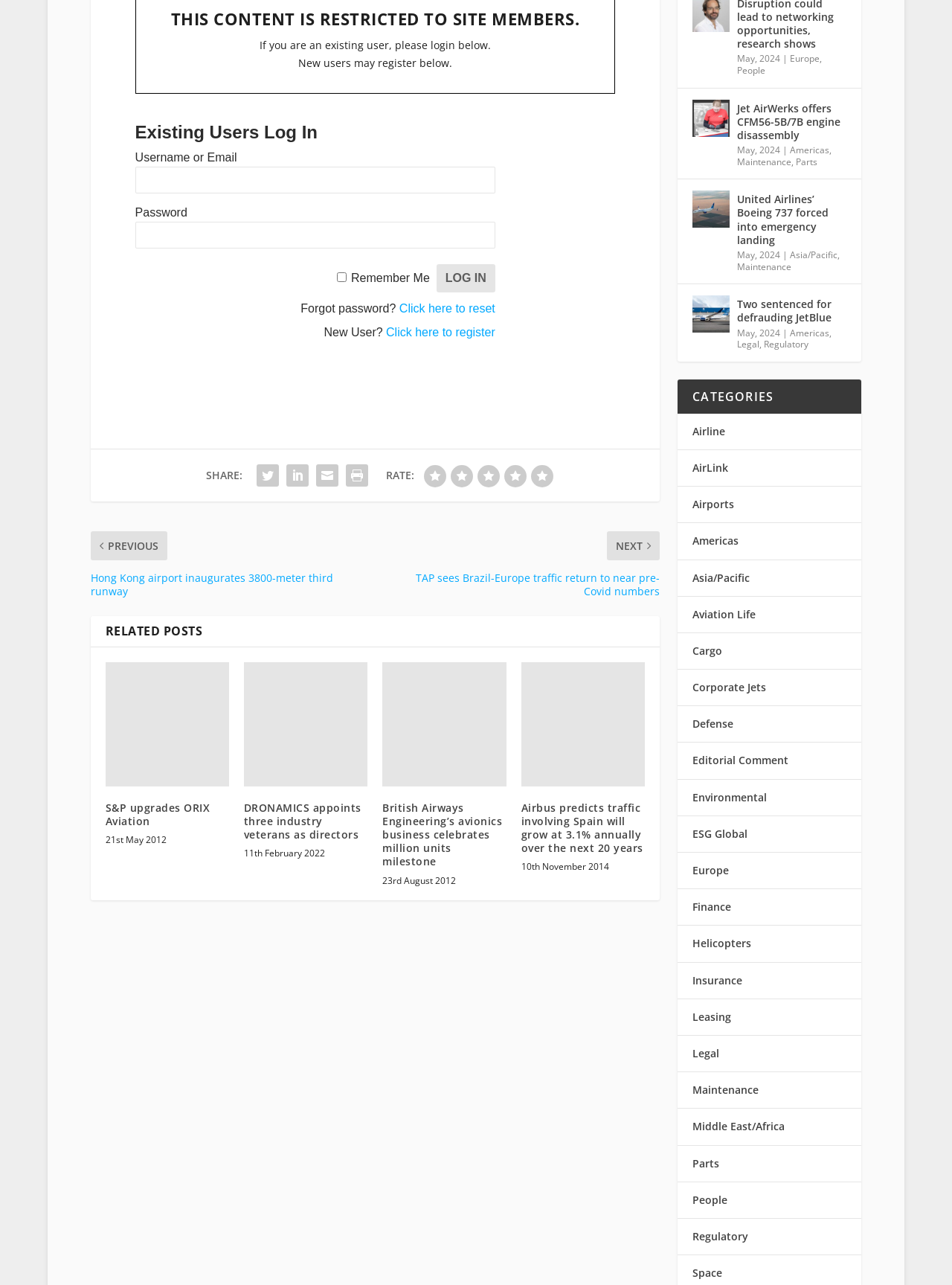Respond with a single word or short phrase to the following question: 
What is the function of the checkbox labeled 'Remember Me'?

To save login credentials